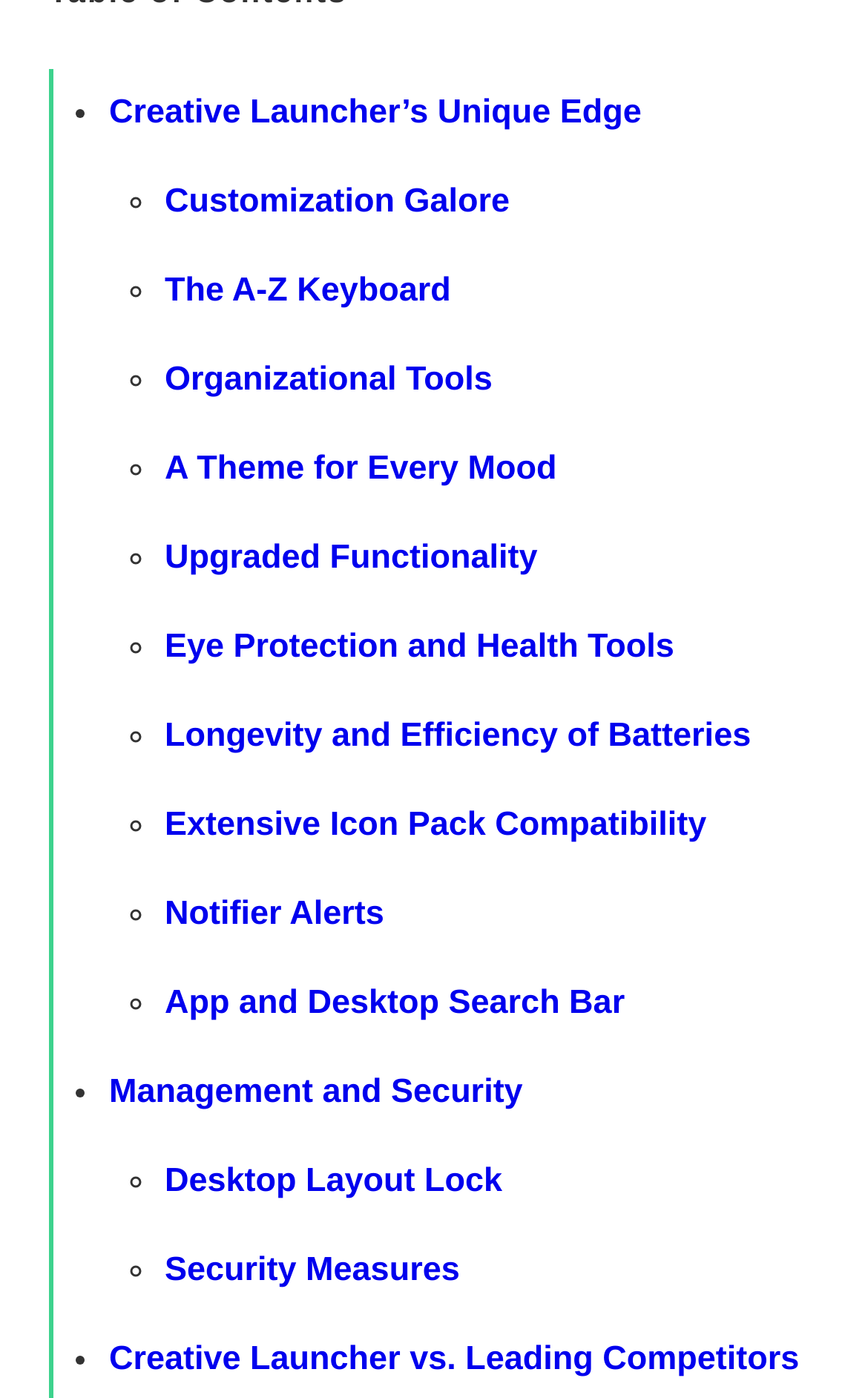Identify the bounding box for the described UI element. Provide the coordinates in (top-left x, top-left y, bottom-right x, bottom-right y) format with values ranging from 0 to 1: Creative Launcher’s Unique Edge

[0.126, 0.067, 0.739, 0.094]